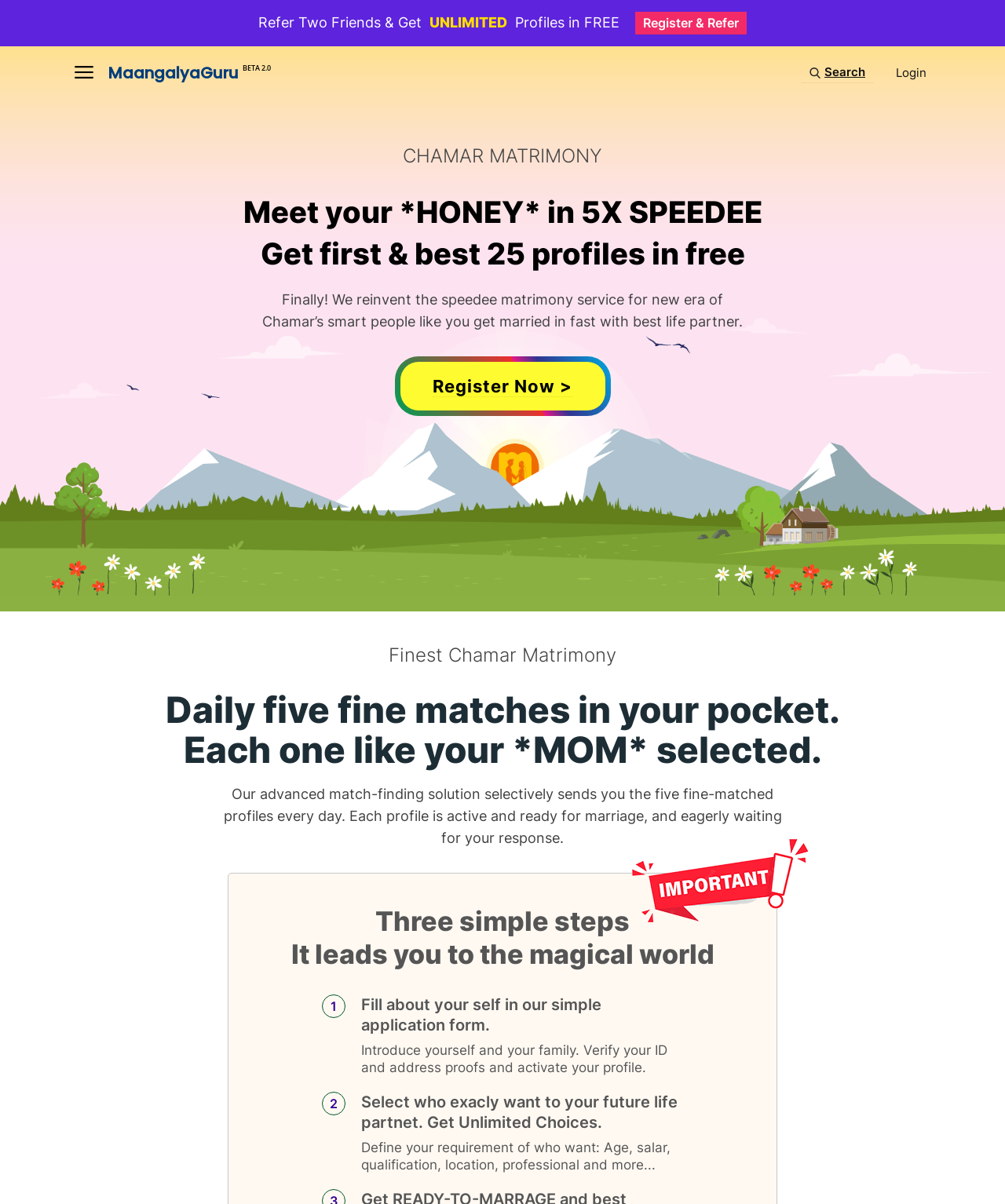Respond to the question below with a single word or phrase:
How many profiles are sent daily?

Five